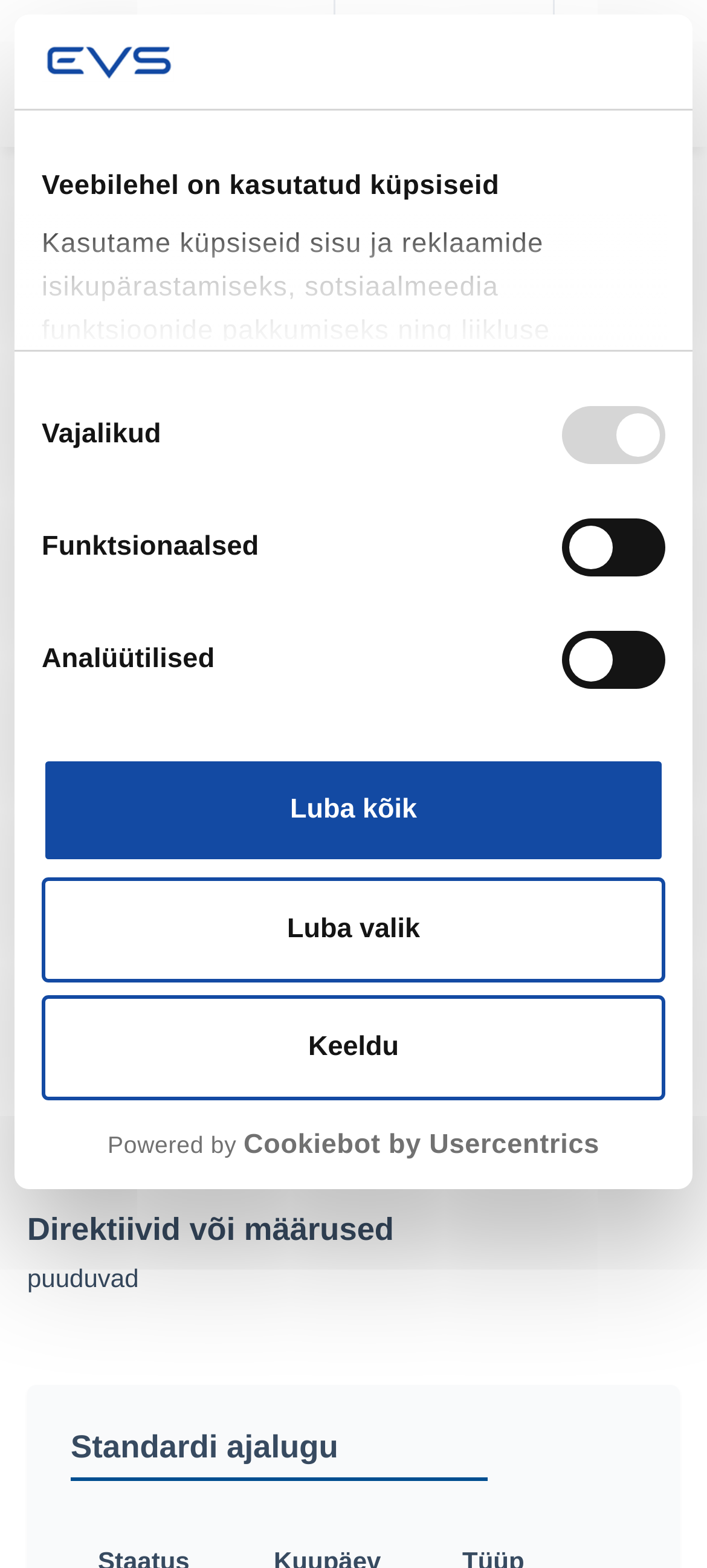Specify the bounding box coordinates of the region I need to click to perform the following instruction: "Click on the 'See All' link". The coordinates must be four float numbers in the range of 0 to 1, i.e., [left, top, right, bottom].

None